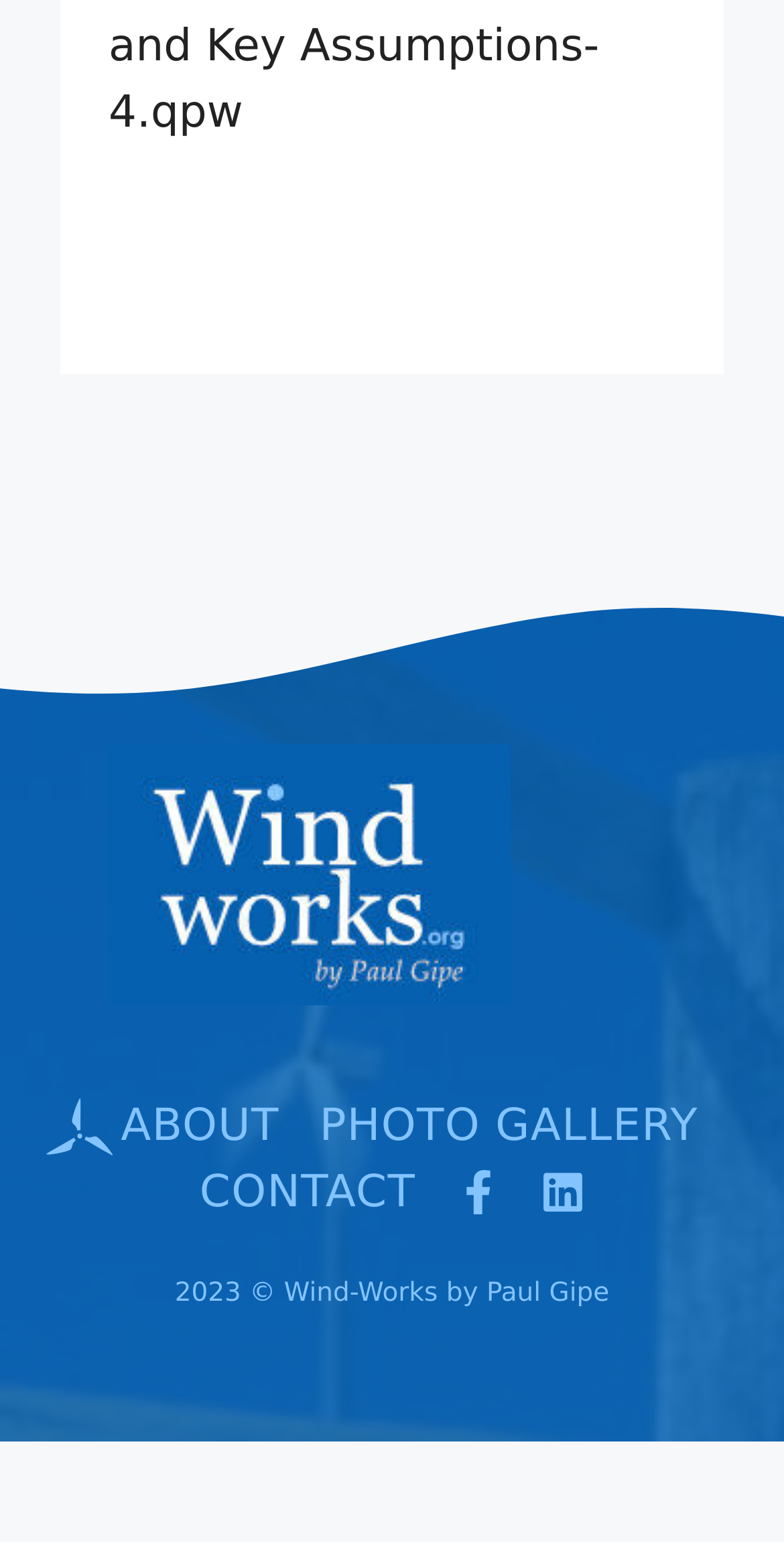What is the copyright year?
Respond to the question with a single word or phrase according to the image.

2023